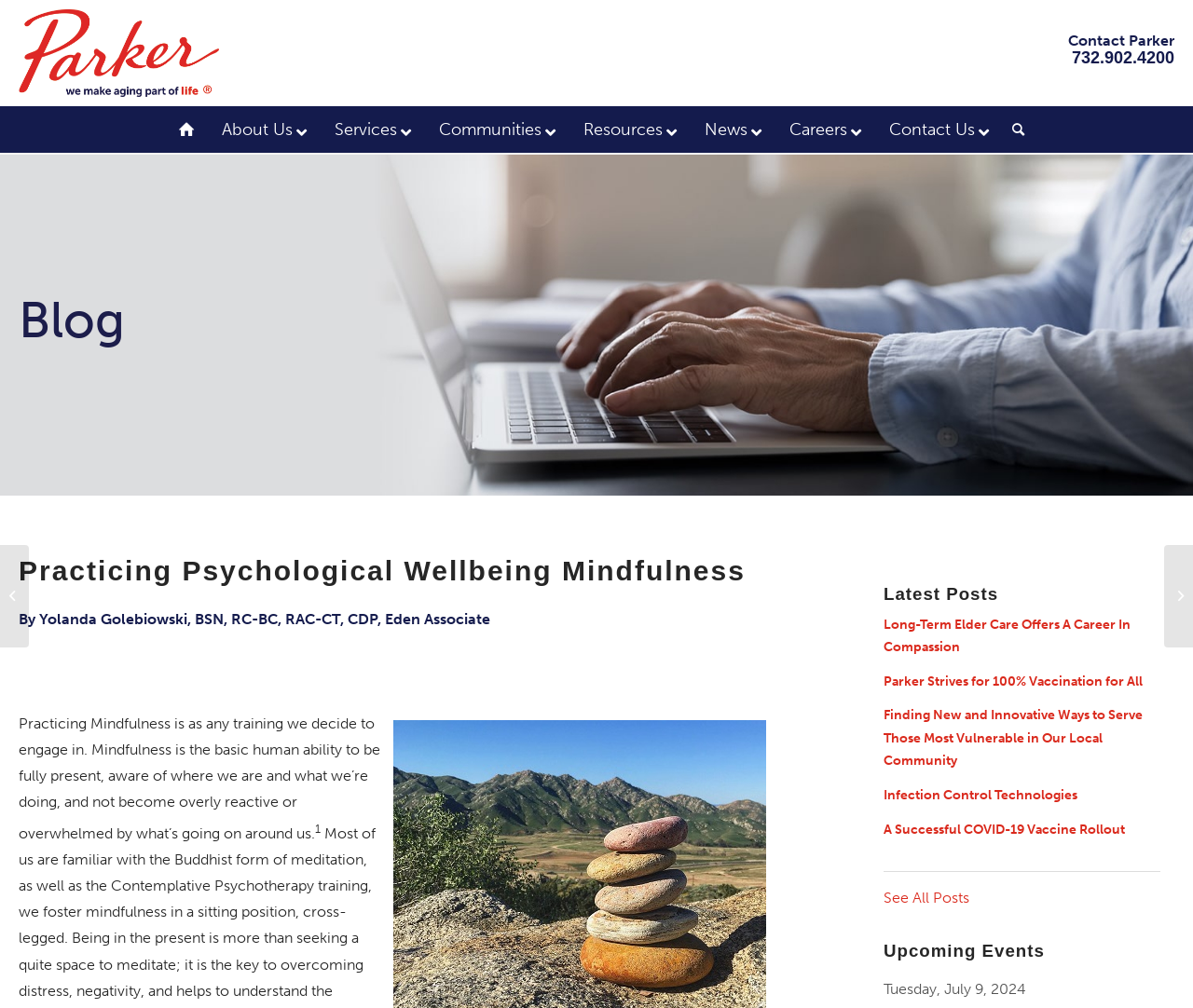Reply to the question with a brief word or phrase: What is the topic of the blog post?

Practicing Psychological Wellbeing Mindfulness